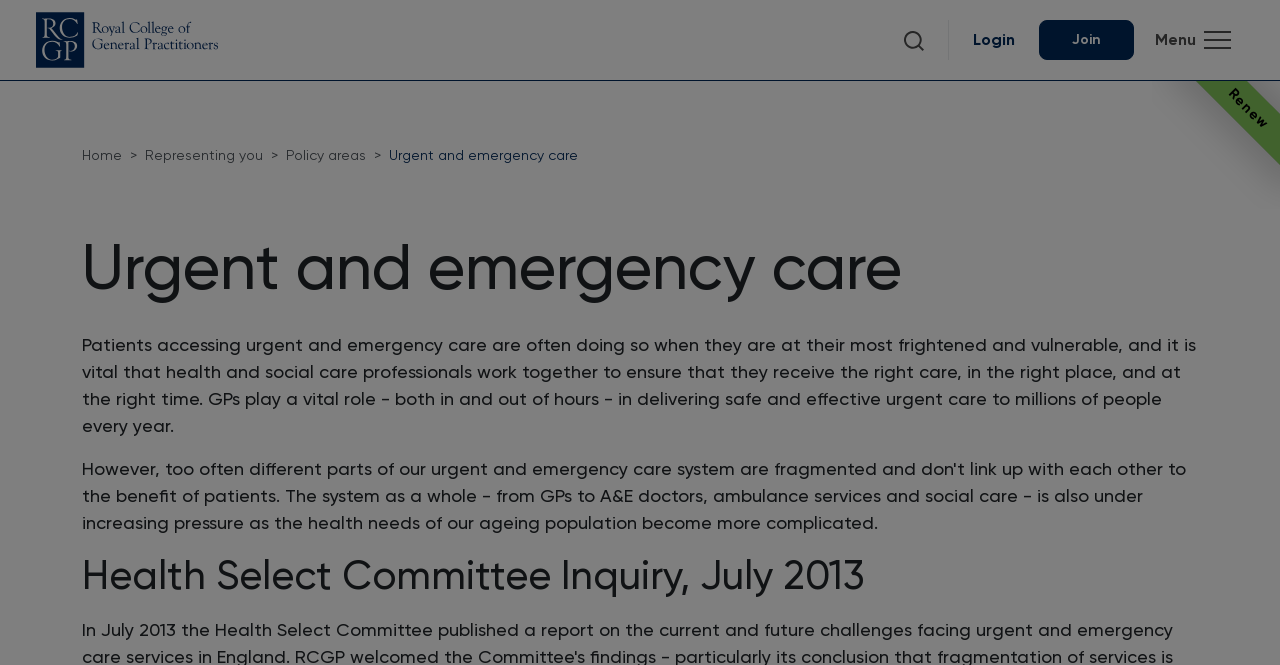What is the topic of the webpage?
Answer the question with a single word or phrase derived from the image.

Urgent and emergency care